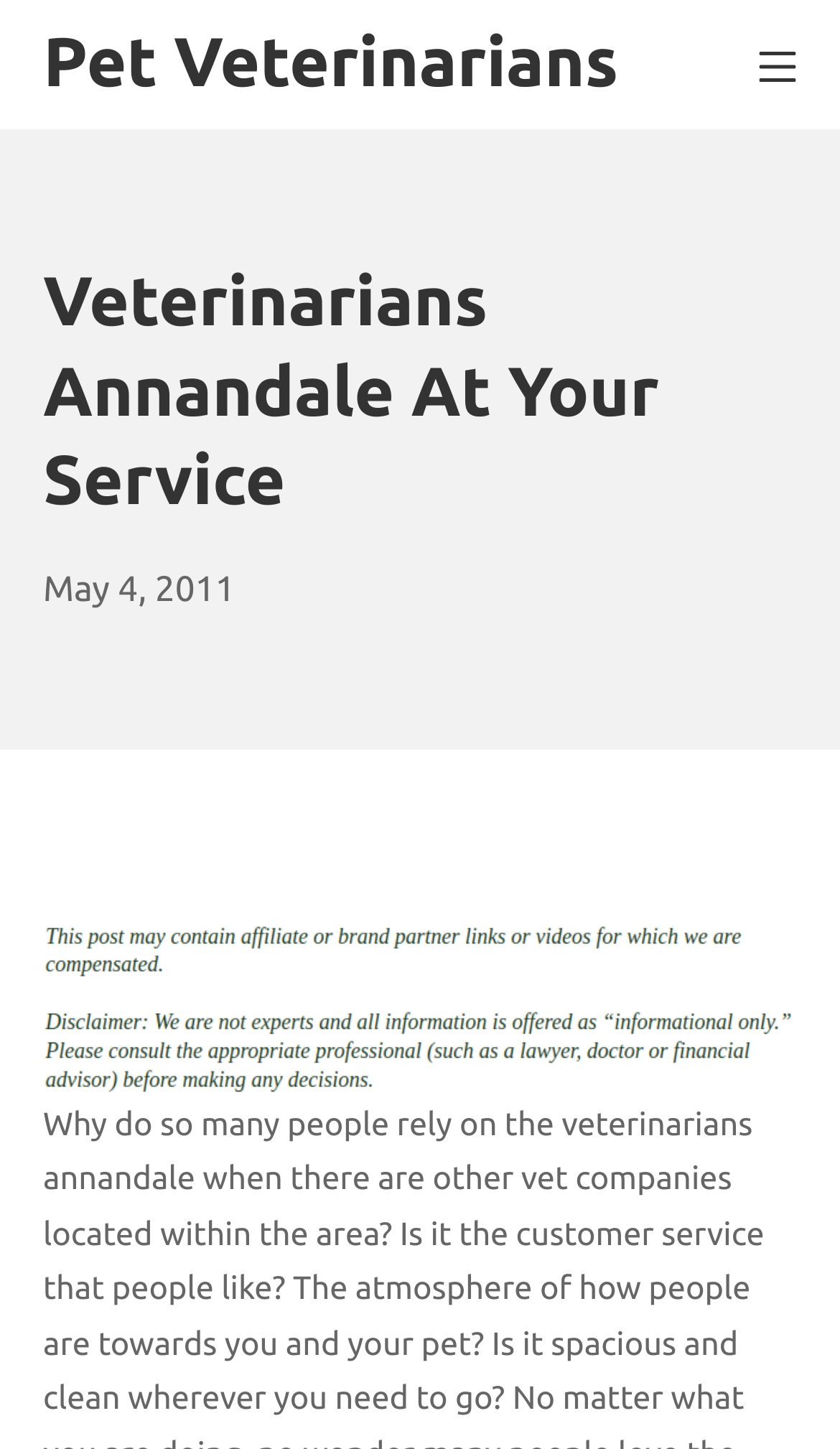Create a detailed narrative describing the layout and content of the webpage.

The webpage is about Veterinarians Annandale, a pet veterinary service. At the top, there is a link to "Pet Veterinarians" and a button to open a mobile menu. Below these elements, there is a hero section that spans the entire width of the page. Within this section, a prominent heading reads "Veterinarians Annandale At Your Service". 

To the right of the heading, there is a link with a date "May 4, 2011", which is accompanied by a time element. Below the date, there is an image that takes up a significant portion of the hero section. The image is positioned near the bottom of the hero section, leaving some space above it.